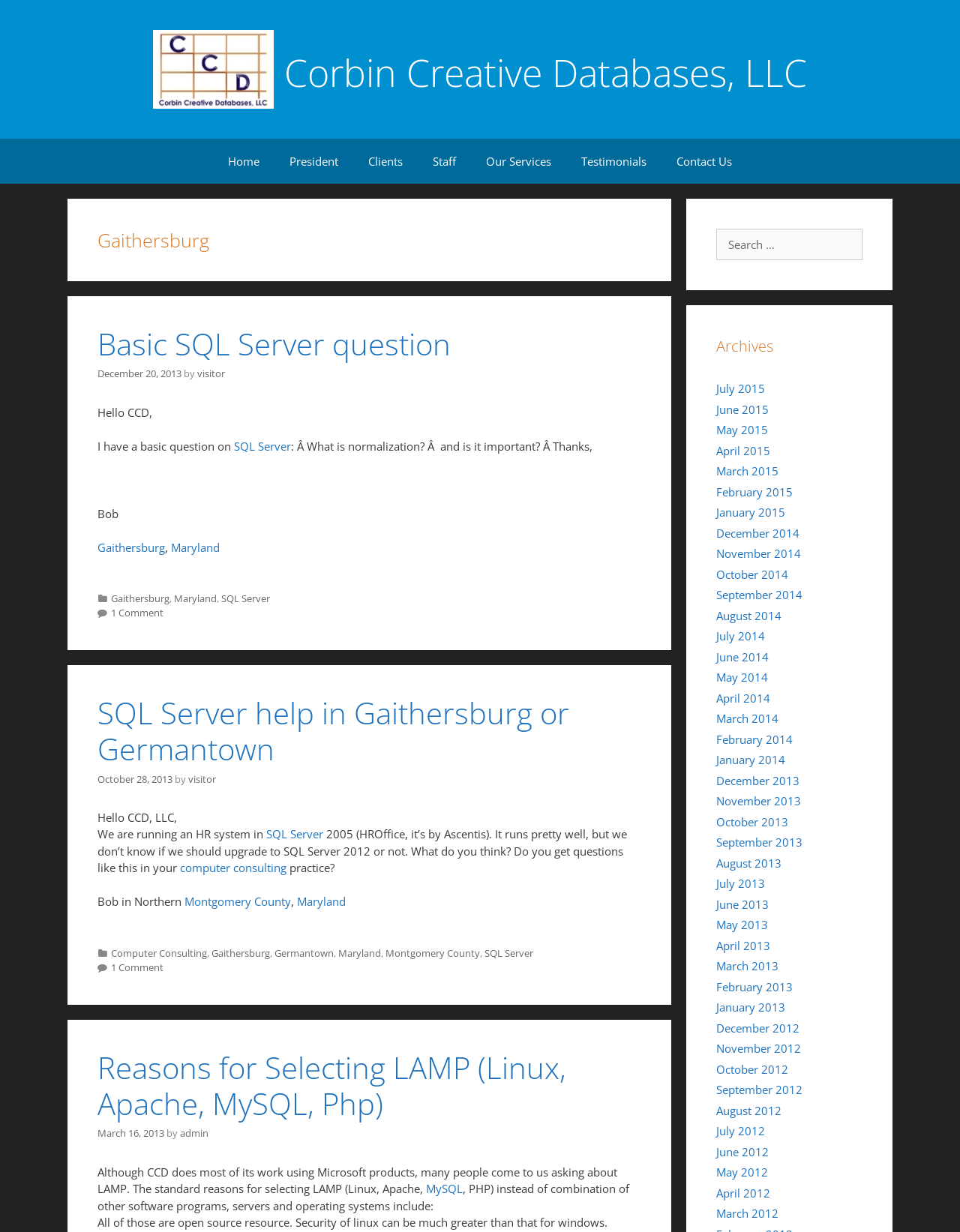Specify the bounding box coordinates of the element's area that should be clicked to execute the given instruction: "Search for something". The coordinates should be four float numbers between 0 and 1, i.e., [left, top, right, bottom].

[0.746, 0.186, 0.898, 0.211]